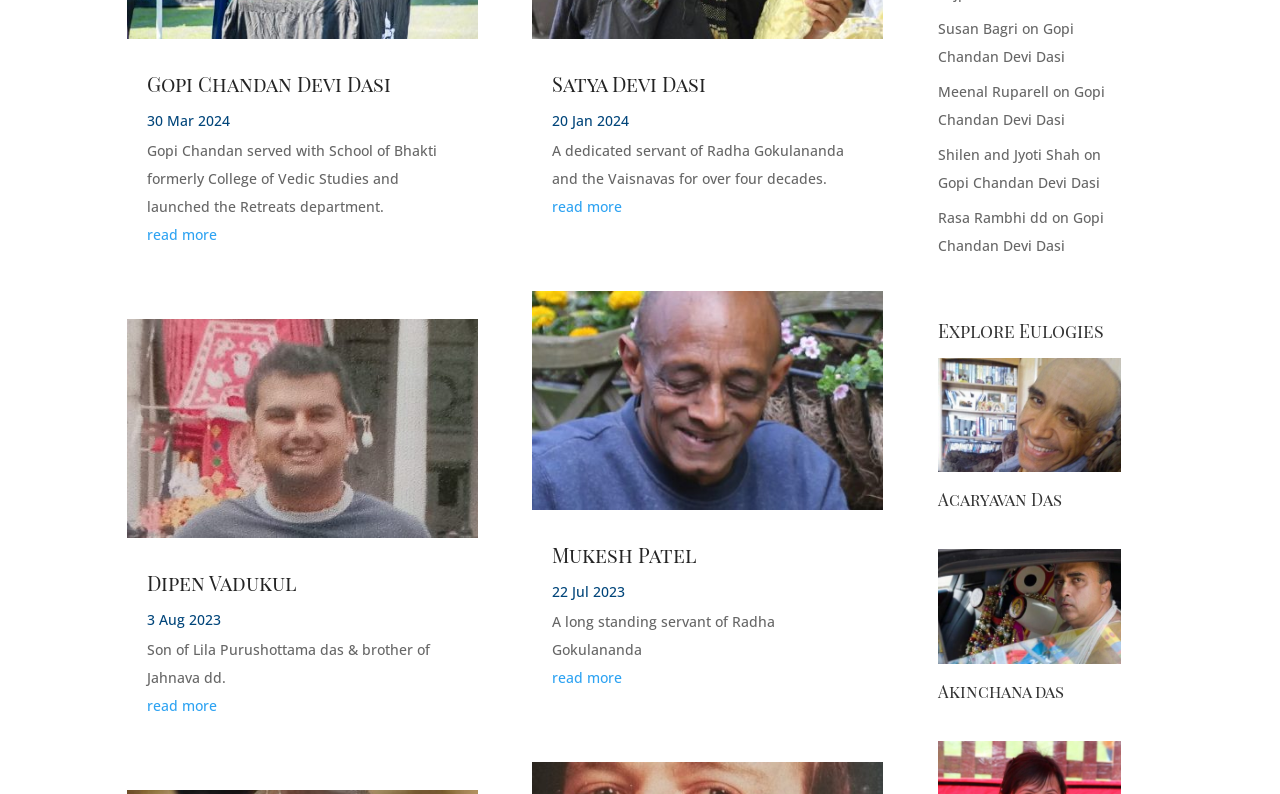Find and provide the bounding box coordinates for the UI element described with: "Dipen Vadukul".

[0.115, 0.717, 0.231, 0.751]